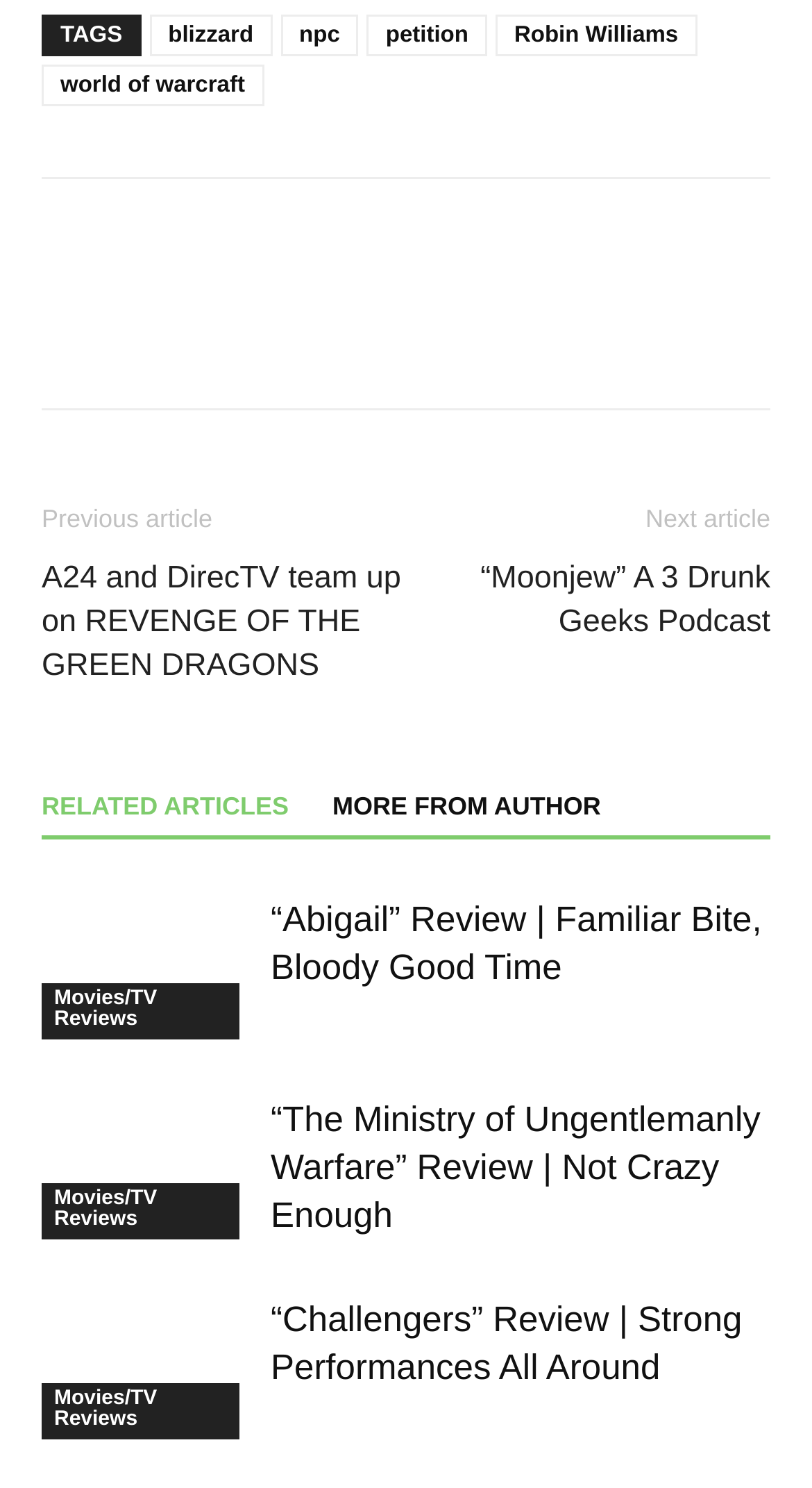Please identify the bounding box coordinates of the area that needs to be clicked to fulfill the following instruction: "click on the link to read about world of warcraft."

[0.051, 0.043, 0.325, 0.071]